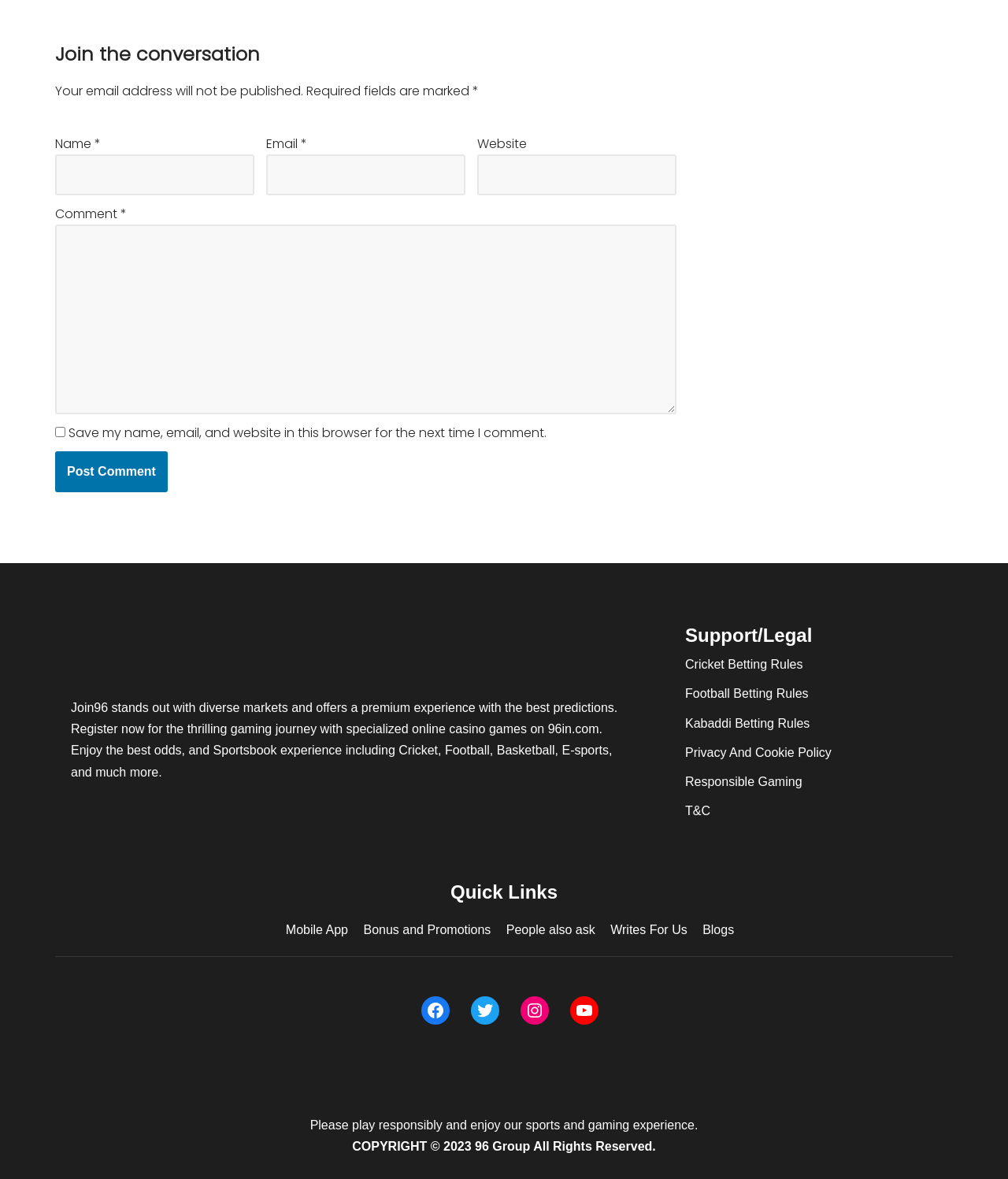What is the purpose of the text box labeled 'Name'?
Use the information from the image to give a detailed answer to the question.

The text box labeled 'Name' is a required field, and it is placed above the 'Email' and 'Website' text boxes, suggesting that it is used to input the user's name, likely for commenting or registration purposes.